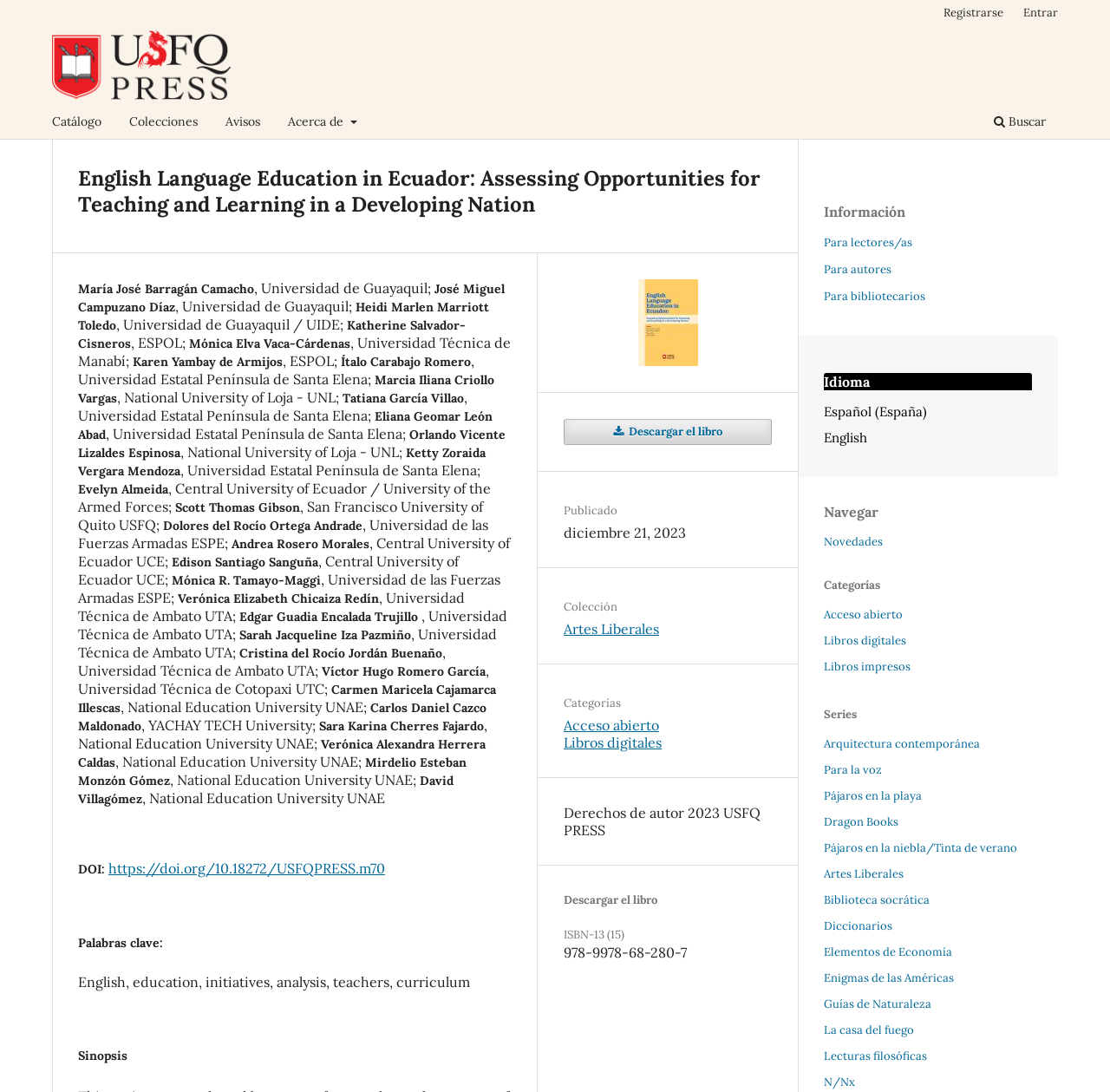Identify the bounding box coordinates of the clickable section necessary to follow the following instruction: "Click on the 'Catálogo' link". The coordinates should be presented as four float numbers from 0 to 1, i.e., [left, top, right, bottom].

[0.041, 0.099, 0.097, 0.127]